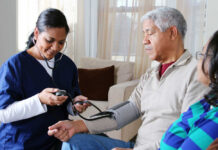Using the elements shown in the image, answer the question comprehensively: What is the woman's demeanor?

The caption states that the woman is watching with a supportive demeanor, implying that she is concerned about the elderly man's health and is providing emotional support during the check-up.